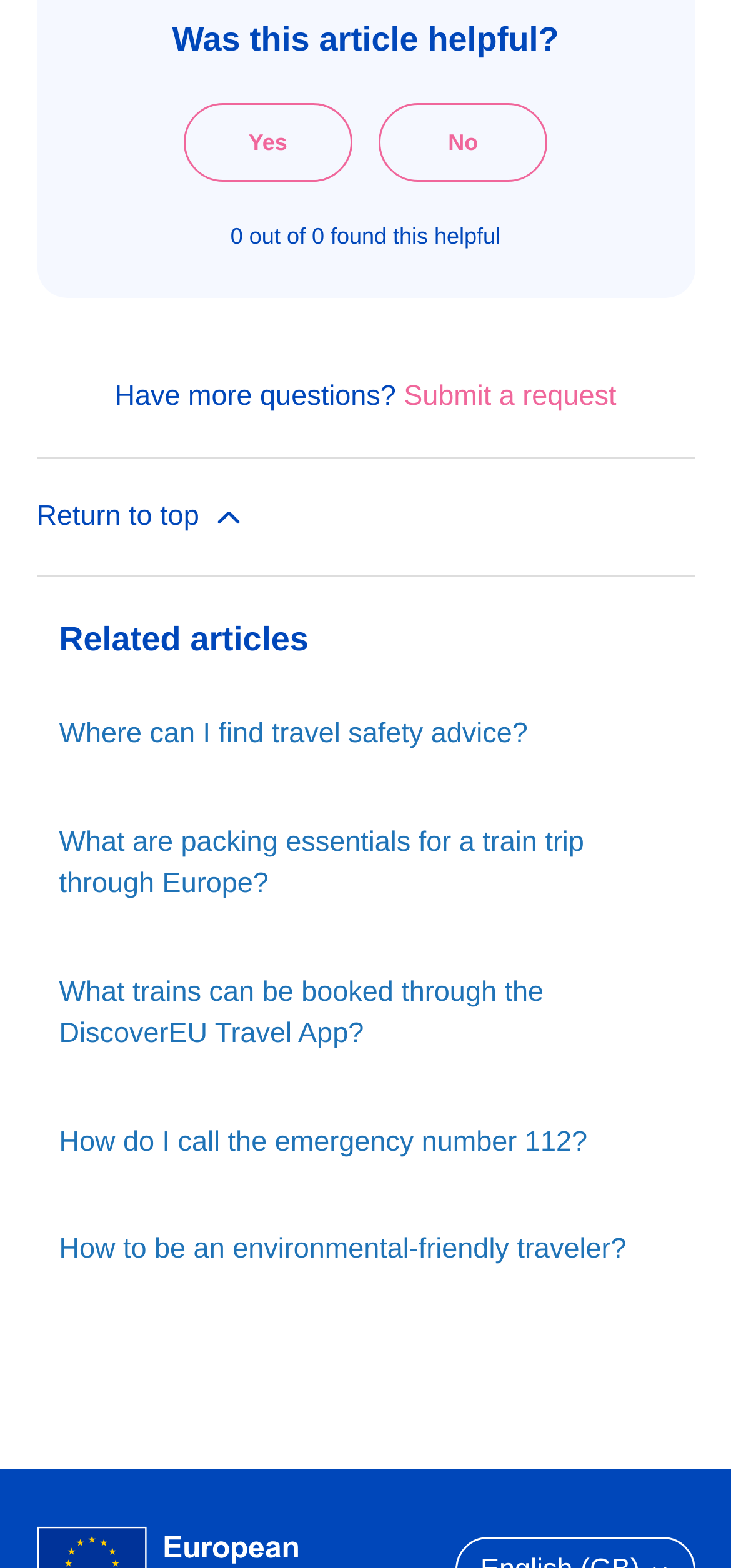Look at the image and write a detailed answer to the question: 
What is the purpose of the two buttons?

I found two buttons, 'This article was helpful' and 'This article was not helpful', which are used to rate the article. The user can press one of the buttons to indicate whether the article was helpful or not.